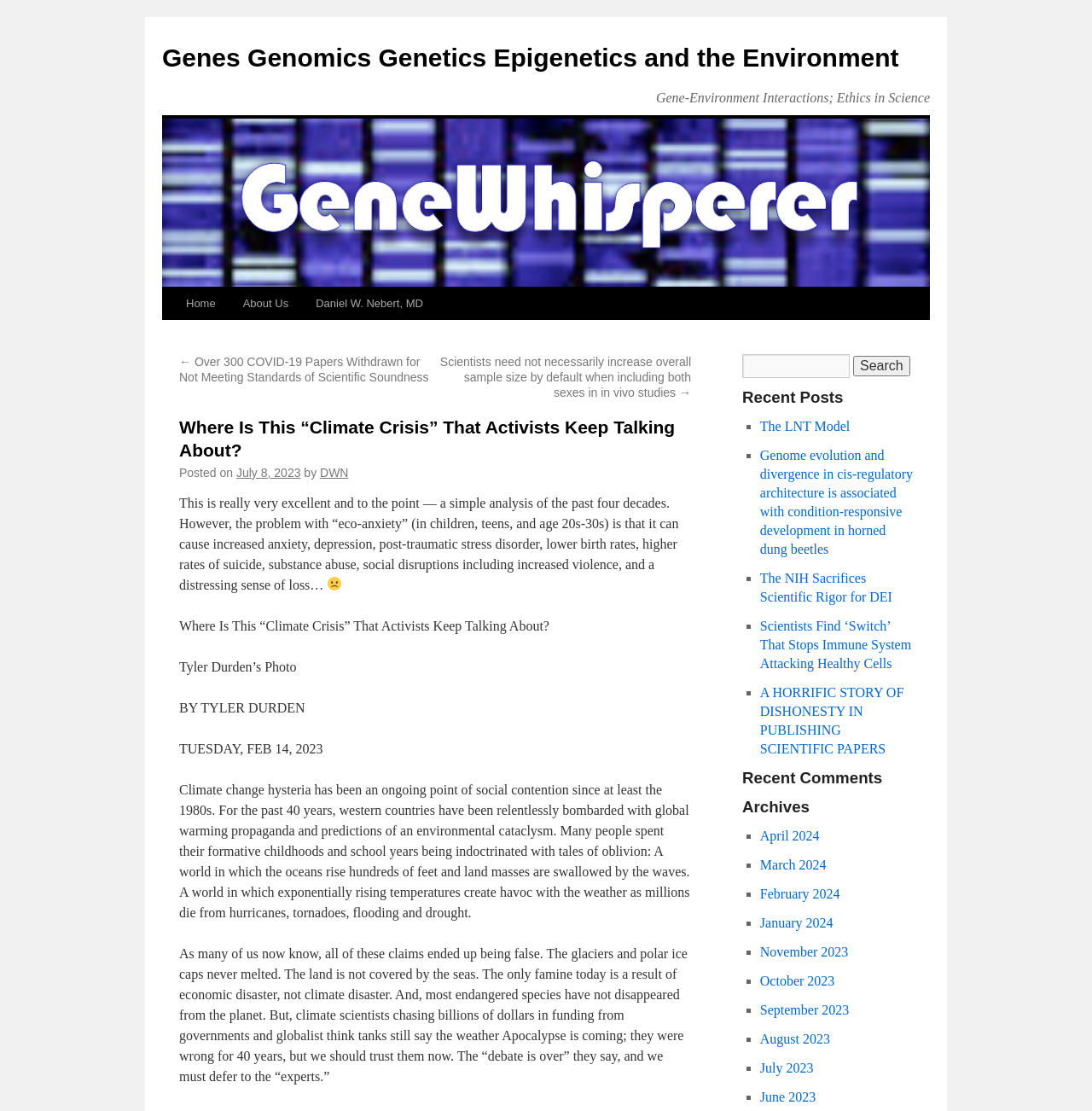Please determine the primary heading and provide its text.

Where Is This “Climate Crisis” That Activists Keep Talking About?